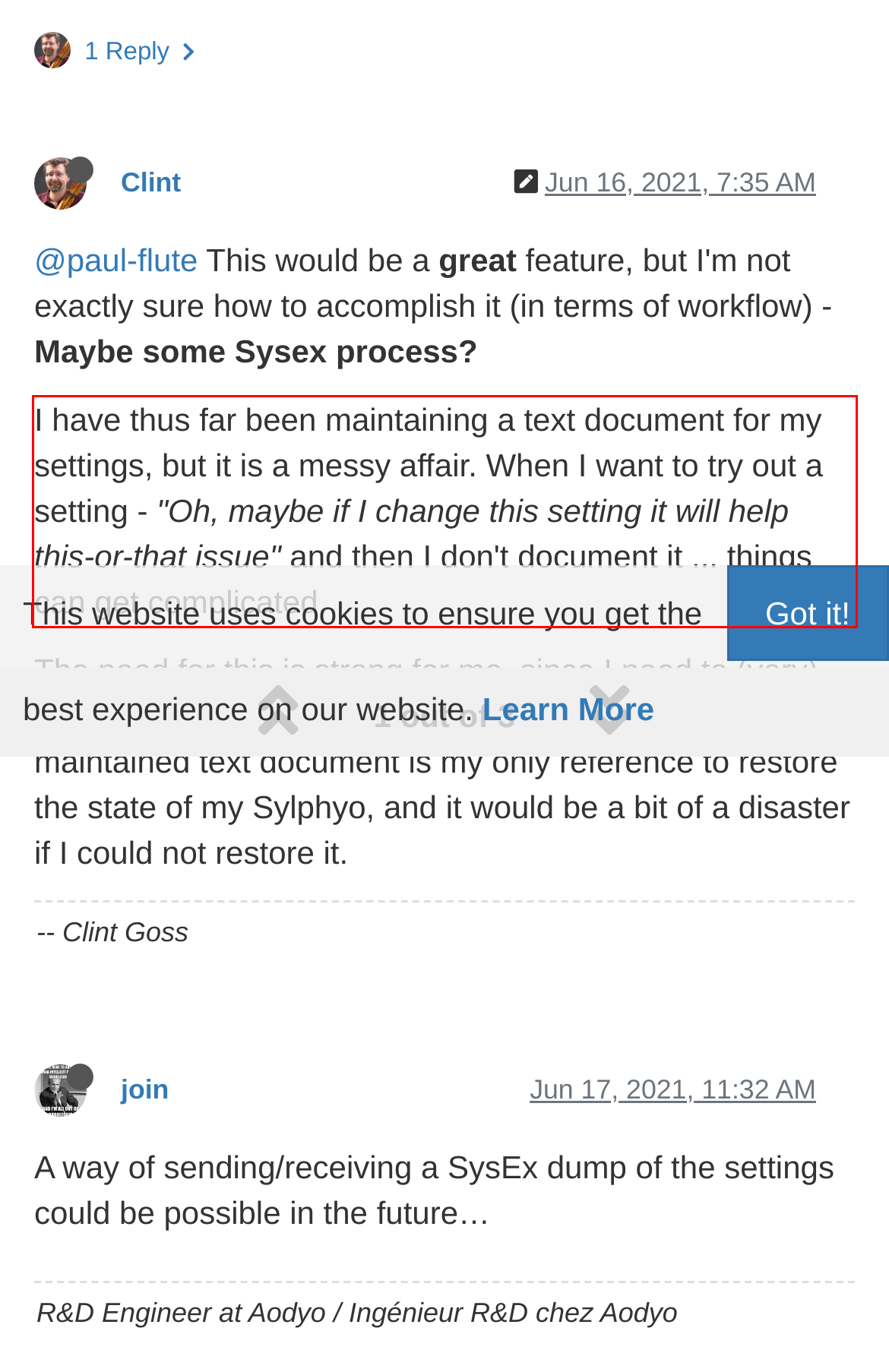Please perform OCR on the text content within the red bounding box that is highlighted in the provided webpage screenshot.

I have thus far been maintaining a text document for my settings, but it is a messy affair. When I want to try out a setting - "Oh, maybe if I change this setting it will help this-or-that issue" and then I don't document it ... things can get complicated.